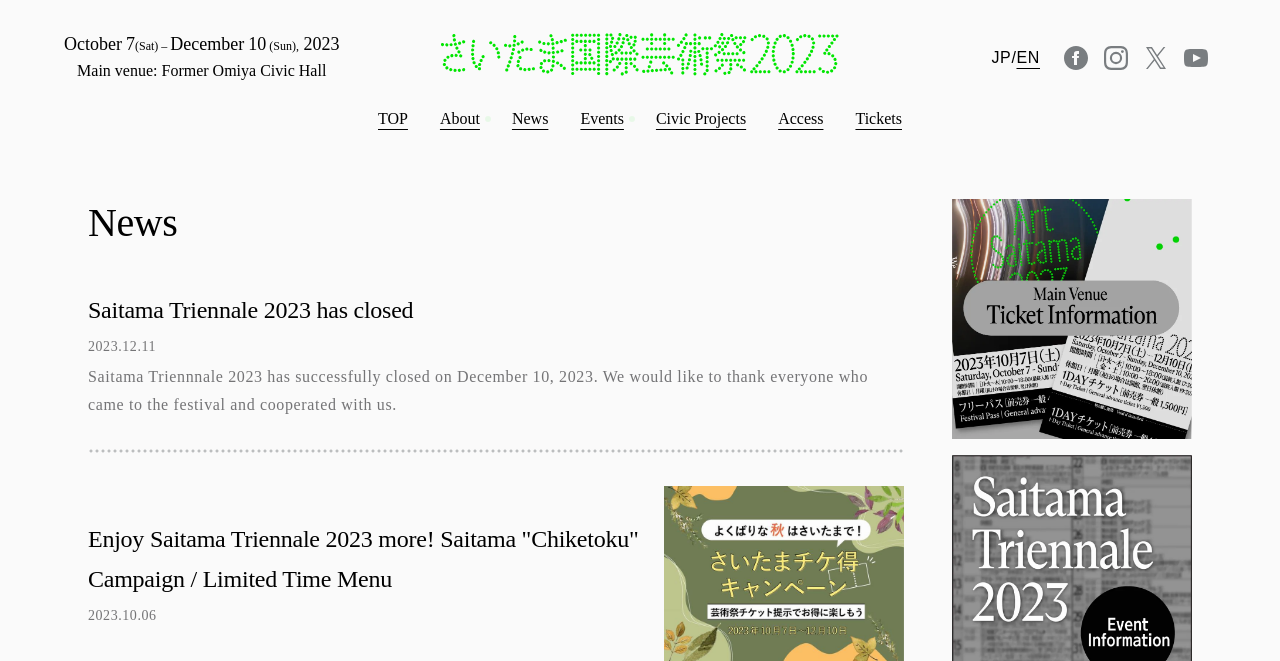Please find and report the bounding box coordinates of the element to click in order to perform the following action: "Buy tickets". The coordinates should be expressed as four float numbers between 0 and 1, in the format [left, top, right, bottom].

[0.744, 0.301, 0.931, 0.664]